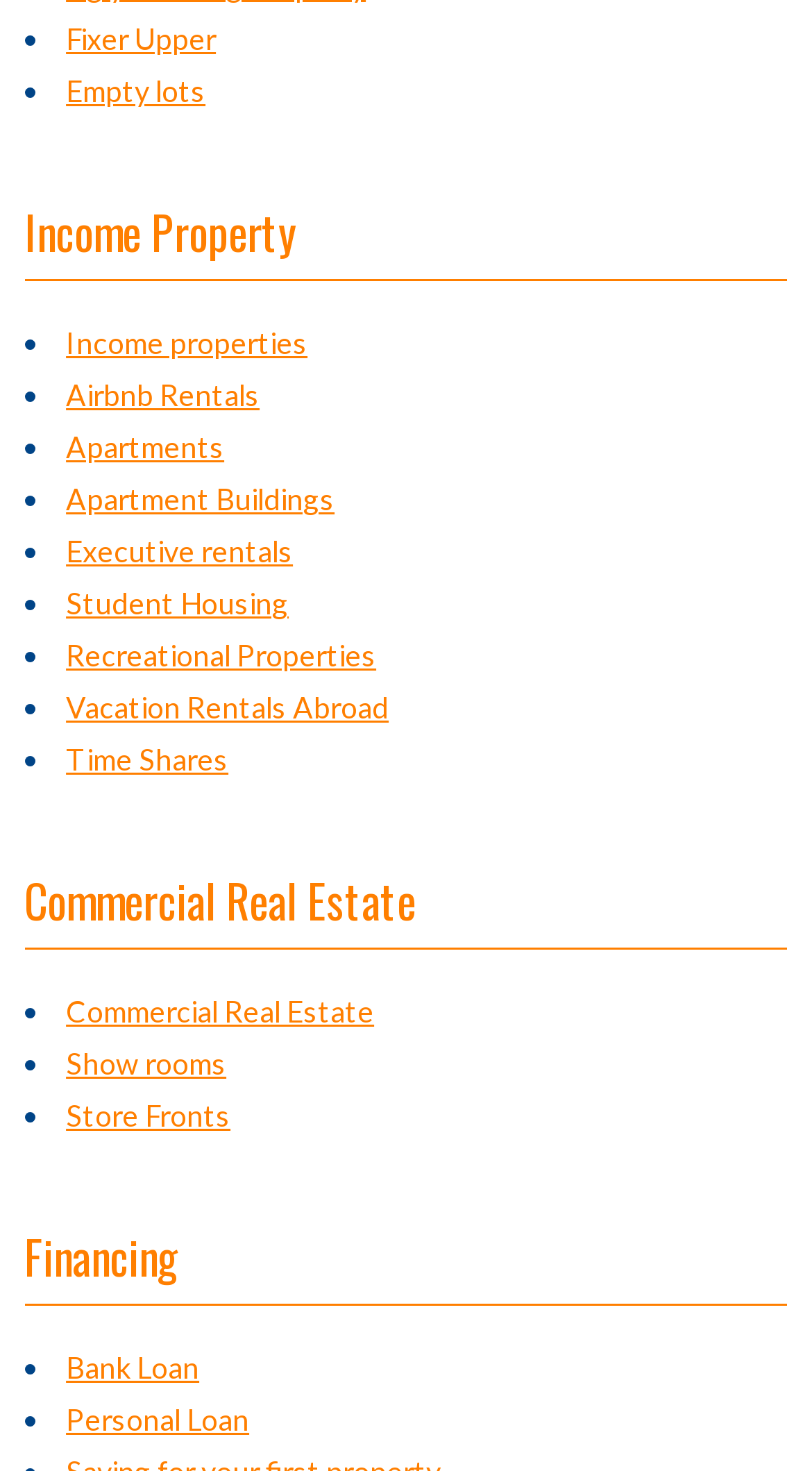Please specify the bounding box coordinates of the element that should be clicked to execute the given instruction: 'Apply for Bank Loan'. Ensure the coordinates are four float numbers between 0 and 1, expressed as [left, top, right, bottom].

[0.081, 0.918, 0.245, 0.942]